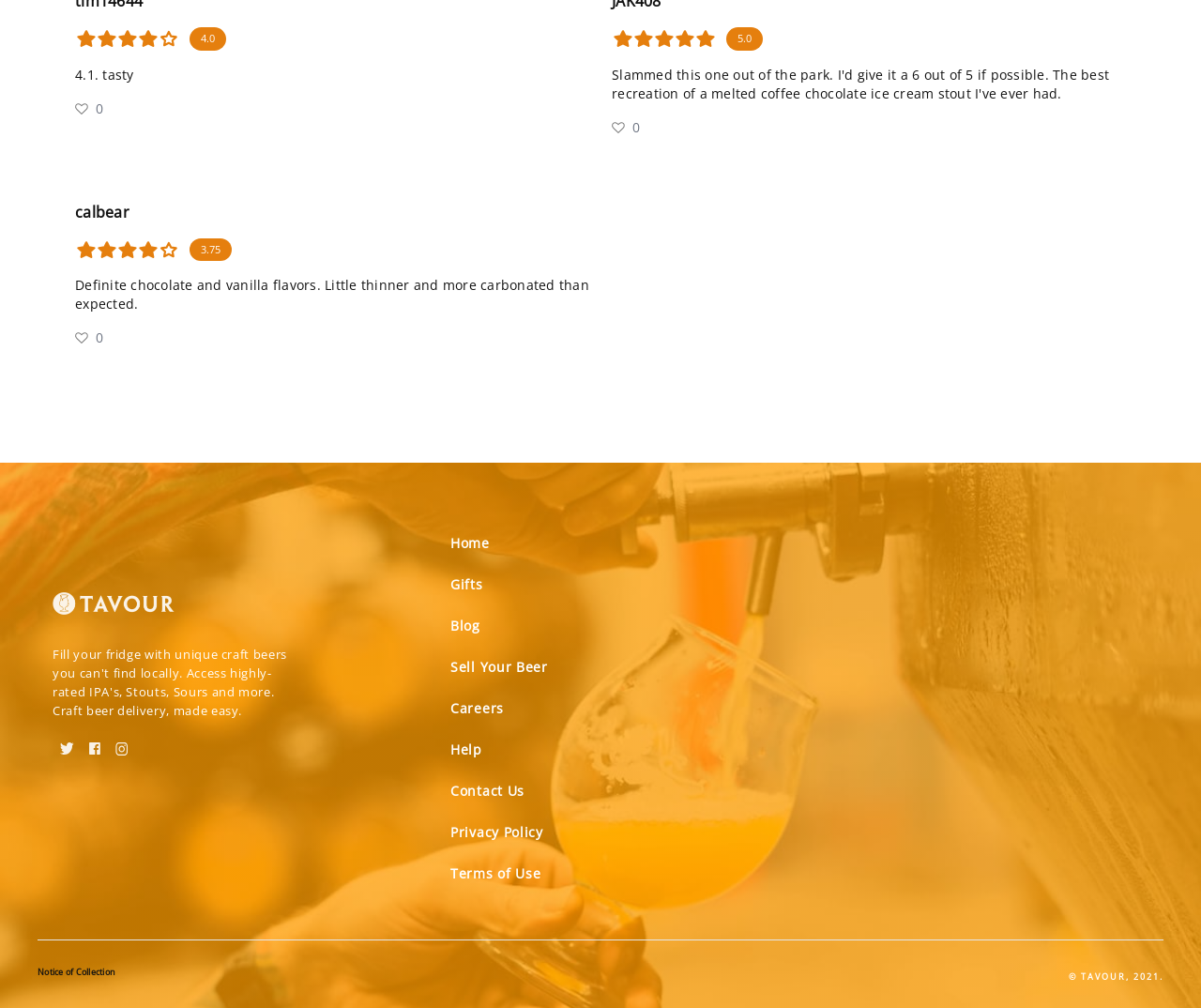Given the element description Notice of Collection, specify the bounding box coordinates of the corresponding UI element in the format (top-left x, top-left y, bottom-right x, bottom-right y). All values must be between 0 and 1.

[0.031, 0.955, 0.096, 0.981]